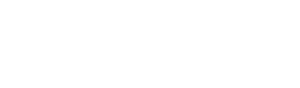Explain what is happening in the image with as much detail as possible.

The image features an abstract representation related to the concept of mobility, likely associated with the Moovee platform. It visually emphasizes themes of transportation and connectivity, aligning with the overarching messages found within the Mobility Plan. This plan stresses the importance of adapting mobility services to meet the needs of employees, thereby enhancing their commuting experiences and contributing to environmental goals such as reducing greenhouse gases and promoting more efficient transportation methods. The image, situated in a section discussing the plan's goals and methodologies, plays a complementary role in illustrating these progressive ideas for a sustainable and effective mobility solution.